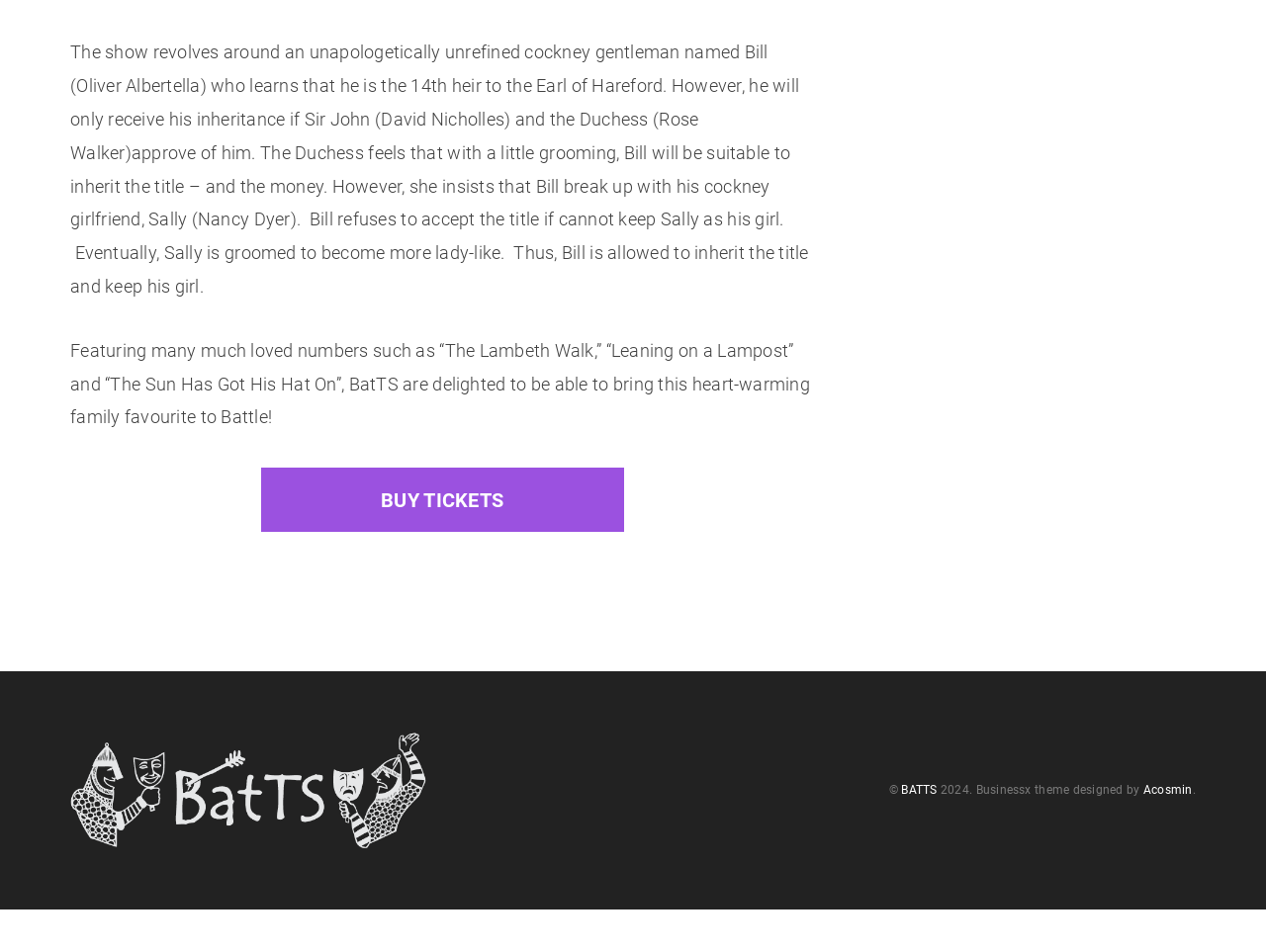Given the element description BATTS, predict the bounding box coordinates for the UI element in the webpage screenshot. The format should be (top-left x, top-left y, bottom-right x, bottom-right y), and the values should be between 0 and 1.

[0.712, 0.867, 0.74, 0.881]